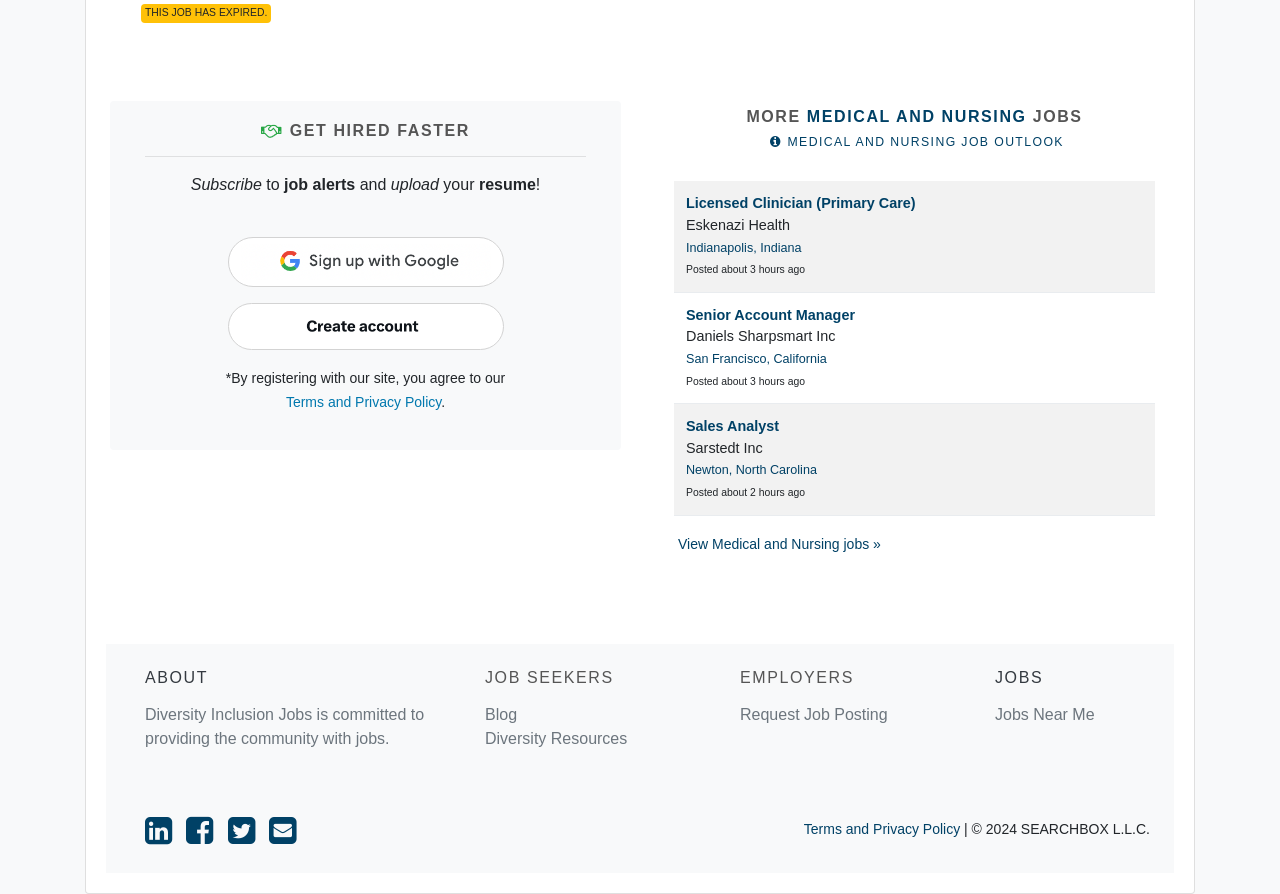How can I get job alerts?
Please describe in detail the information shown in the image to answer the question.

To get job alerts, I can subscribe and upload my resume, as indicated by the StaticText elements 'Subscribe', 'to', 'job alerts', 'and', 'upload', 'your', 'resume' and '!' near the top of the webpage.